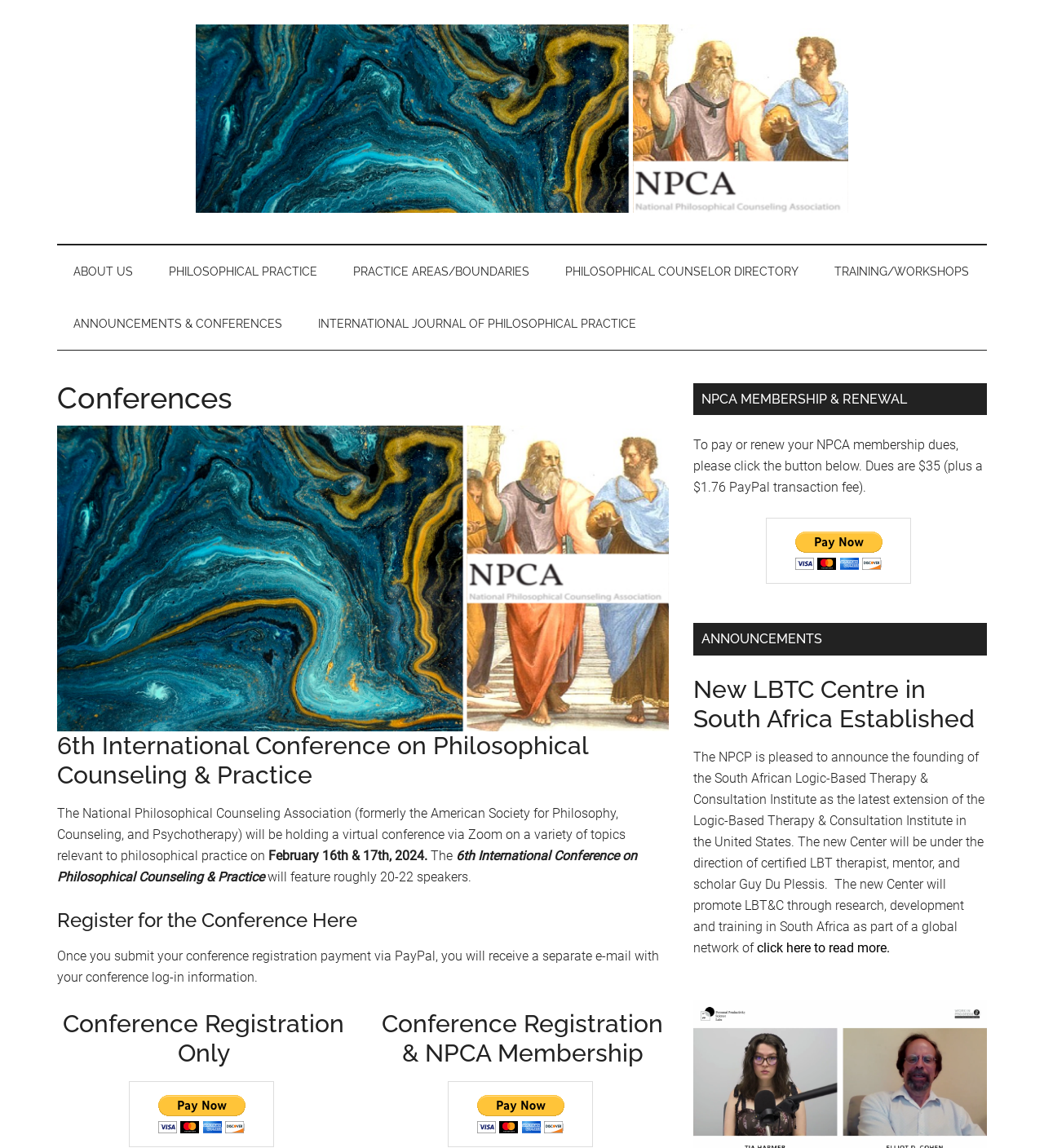Identify the bounding box for the UI element described as: "About Us". Ensure the coordinates are four float numbers between 0 and 1, formatted as [left, top, right, bottom].

[0.055, 0.214, 0.143, 0.259]